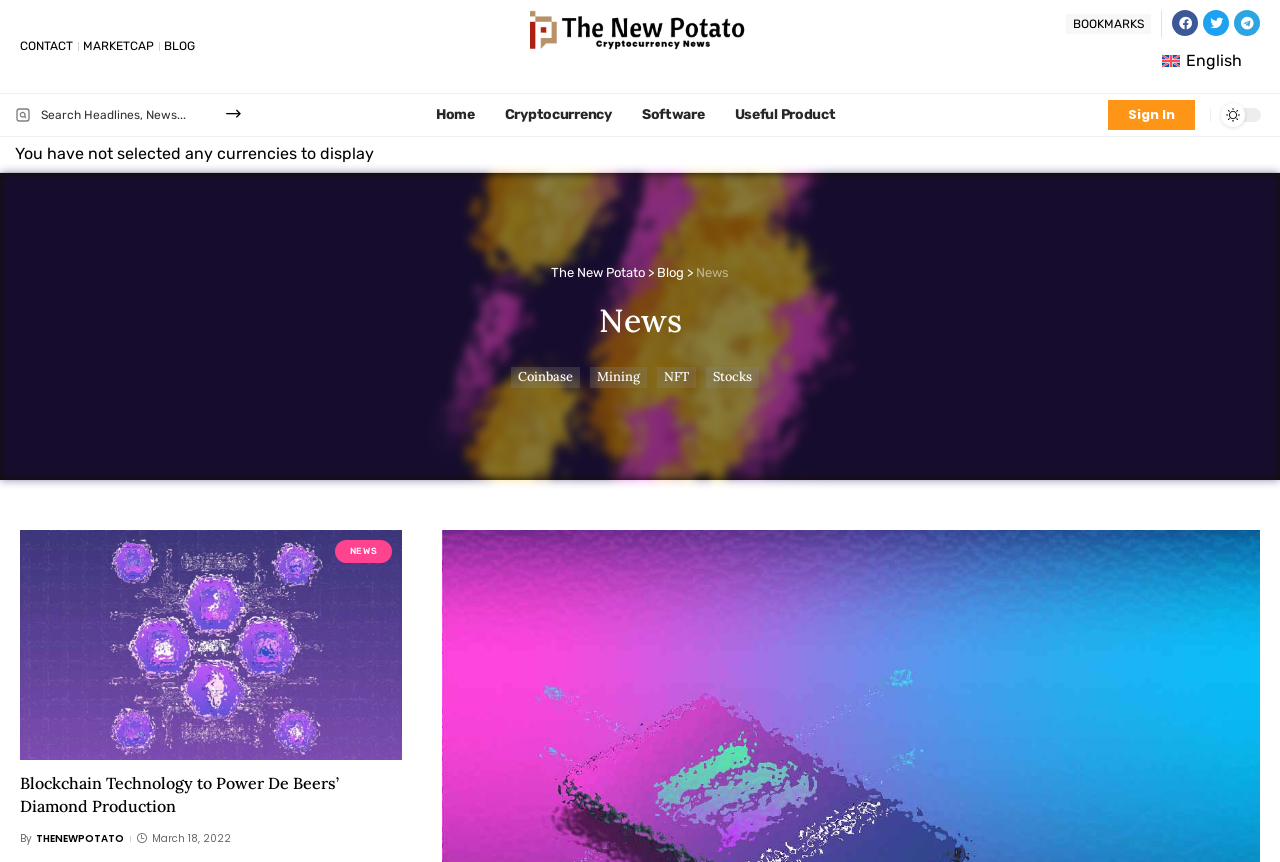Locate the bounding box coordinates of the clickable region to complete the following instruction: "Sign in to the website."

[0.866, 0.115, 0.934, 0.15]